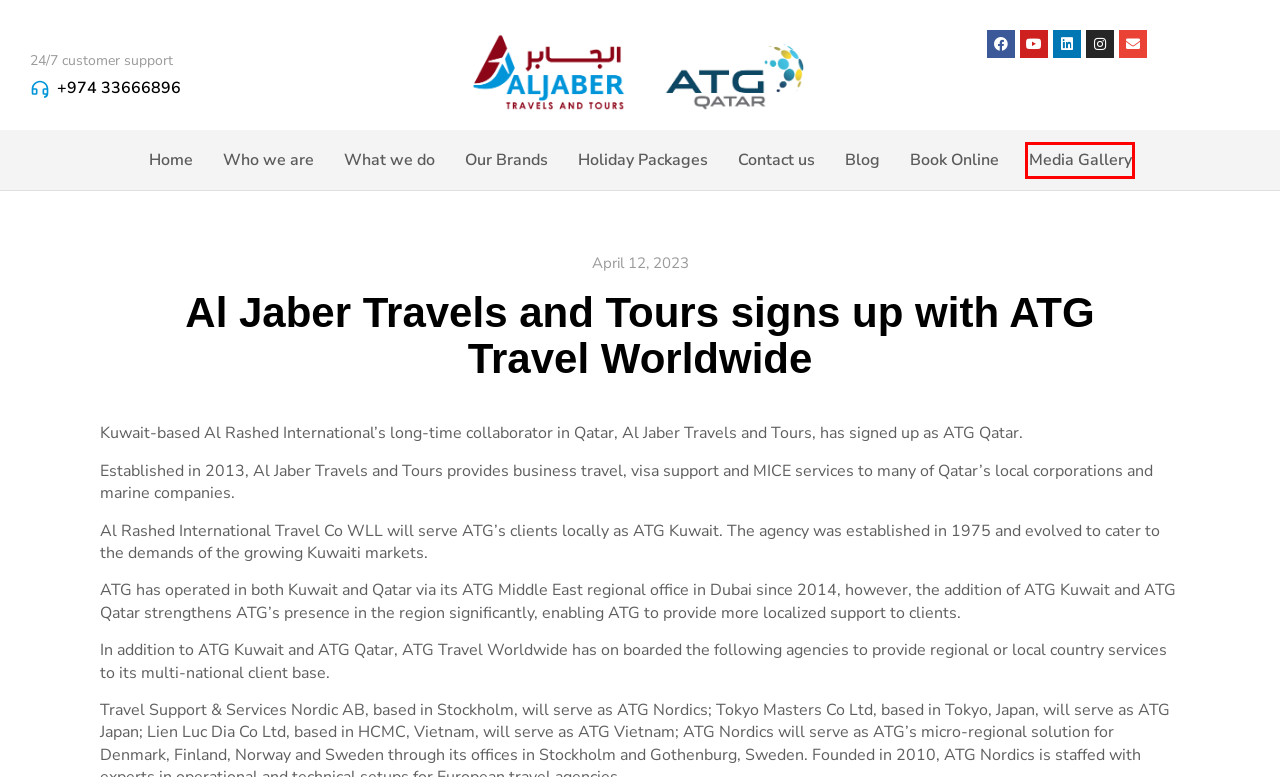You are given a screenshot of a webpage within which there is a red rectangle bounding box. Please choose the best webpage description that matches the new webpage after clicking the selected element in the bounding box. Here are the options:
A. Holiday Packages - Al Jaber Travels & Tours
B. Al Jaber Travel and Tours, Doha - Blog, News and Articles
C. Media - Al Jaber Travels & Tours
D. Contact Al Jaber Travels and Tours, Doha, Qatar- 3 easy ways
E. Our Brands - Al Jaber Travels & Tours
F. Travel Agency in Qatar - Al Jaber Travels & Tours, ATG Qatar
G. Services - Al Jaber Travels & Tours
H. Careers - Al Jaber Travels & Tours

C